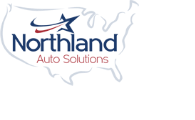Respond with a single word or short phrase to the following question: 
What is the geographic context of the logo?

United States